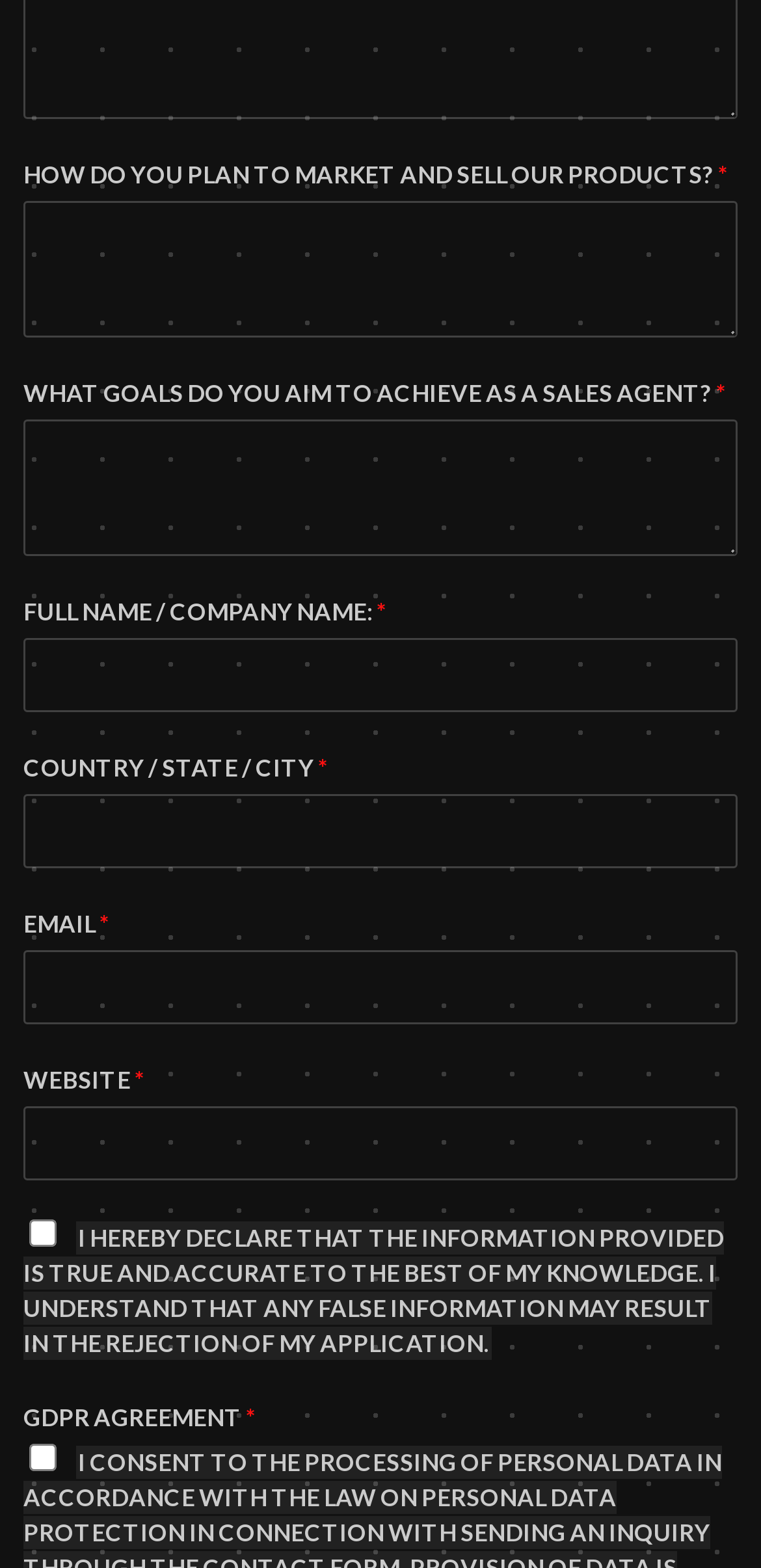Refer to the image and offer a detailed explanation in response to the question: What is the purpose of this form?

The form contains questions about marketing and sales plans, goals, and personal information, indicating that it is an application form for a sales agent position.